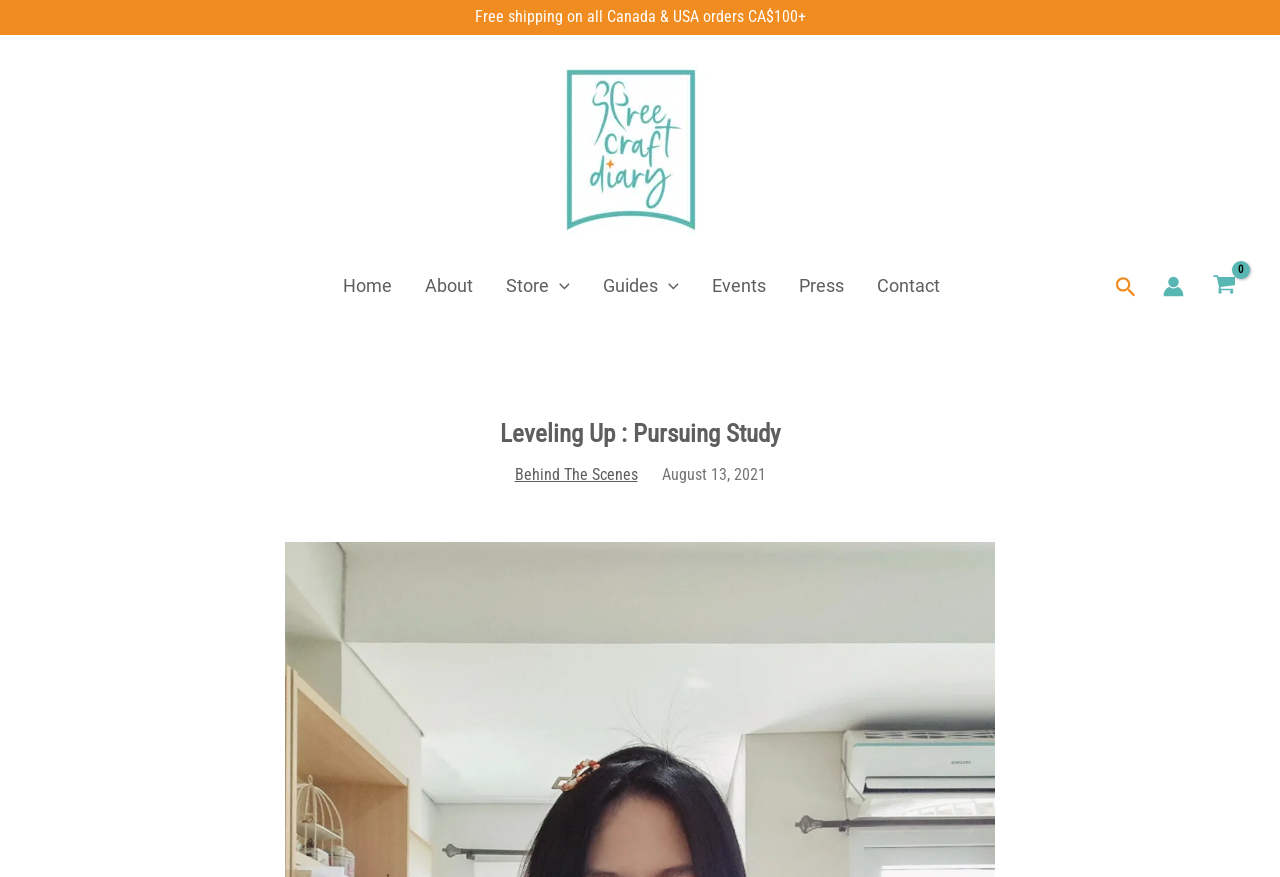Determine the bounding box coordinates for the region that must be clicked to execute the following instruction: "search something".

[0.871, 0.312, 0.888, 0.346]